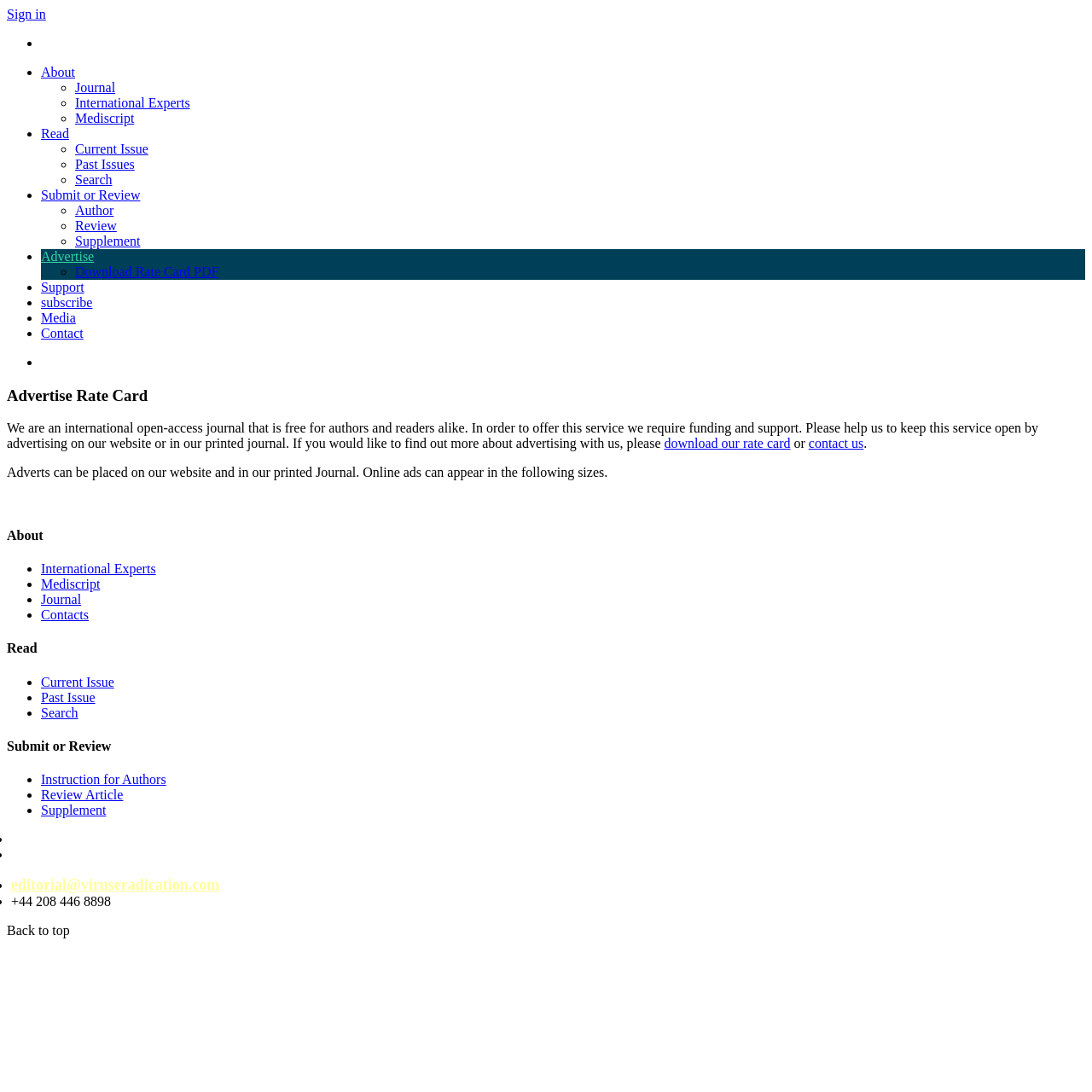Please specify the bounding box coordinates of the clickable region to carry out the following instruction: "Submit or review article". The coordinates should be four float numbers between 0 and 1, in the format [left, top, right, bottom].

[0.038, 0.707, 0.152, 0.72]